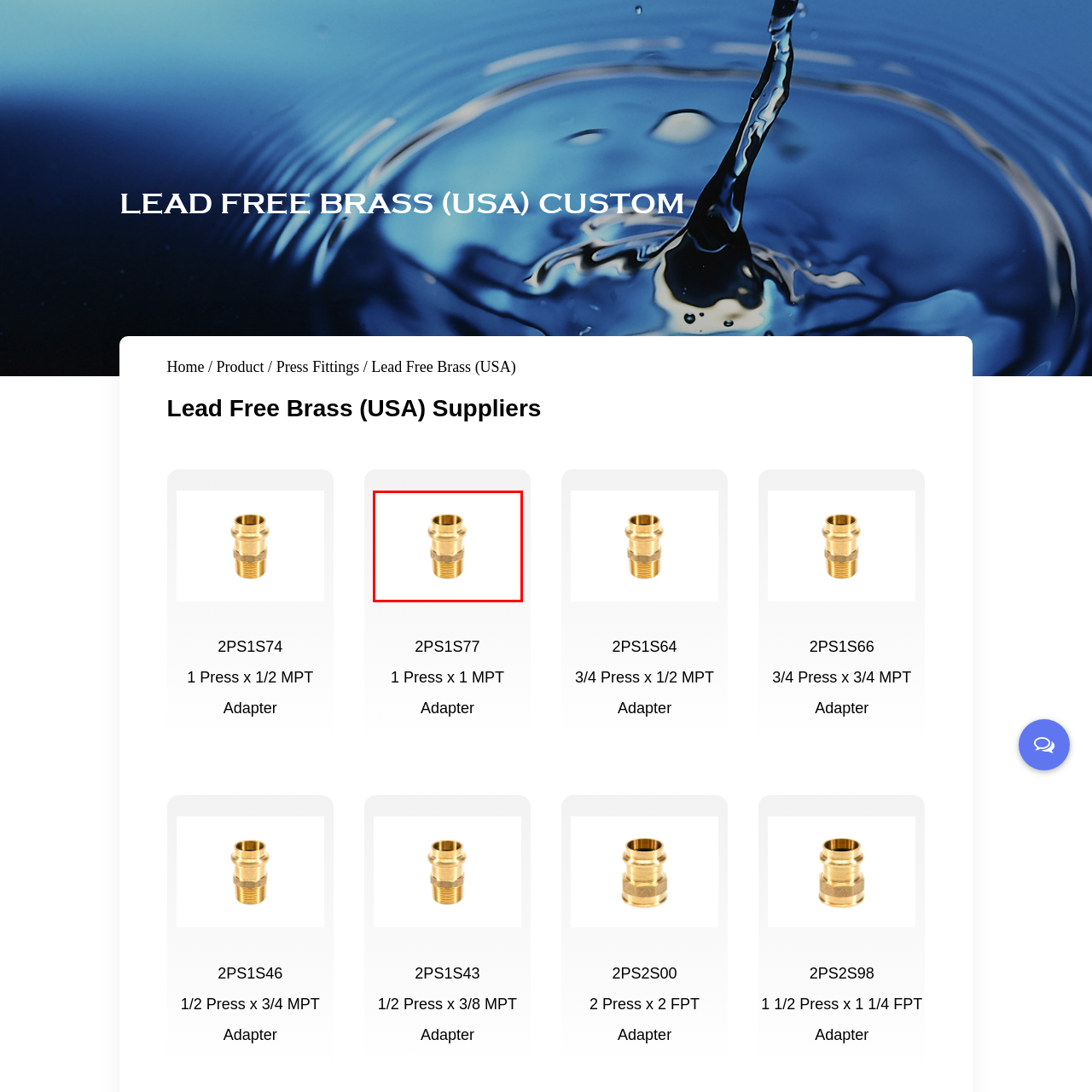Look at the area highlighted in the red box, What is the purpose of the threaded end? Please provide an answer in a single word or phrase.

Connecting to standard pipes